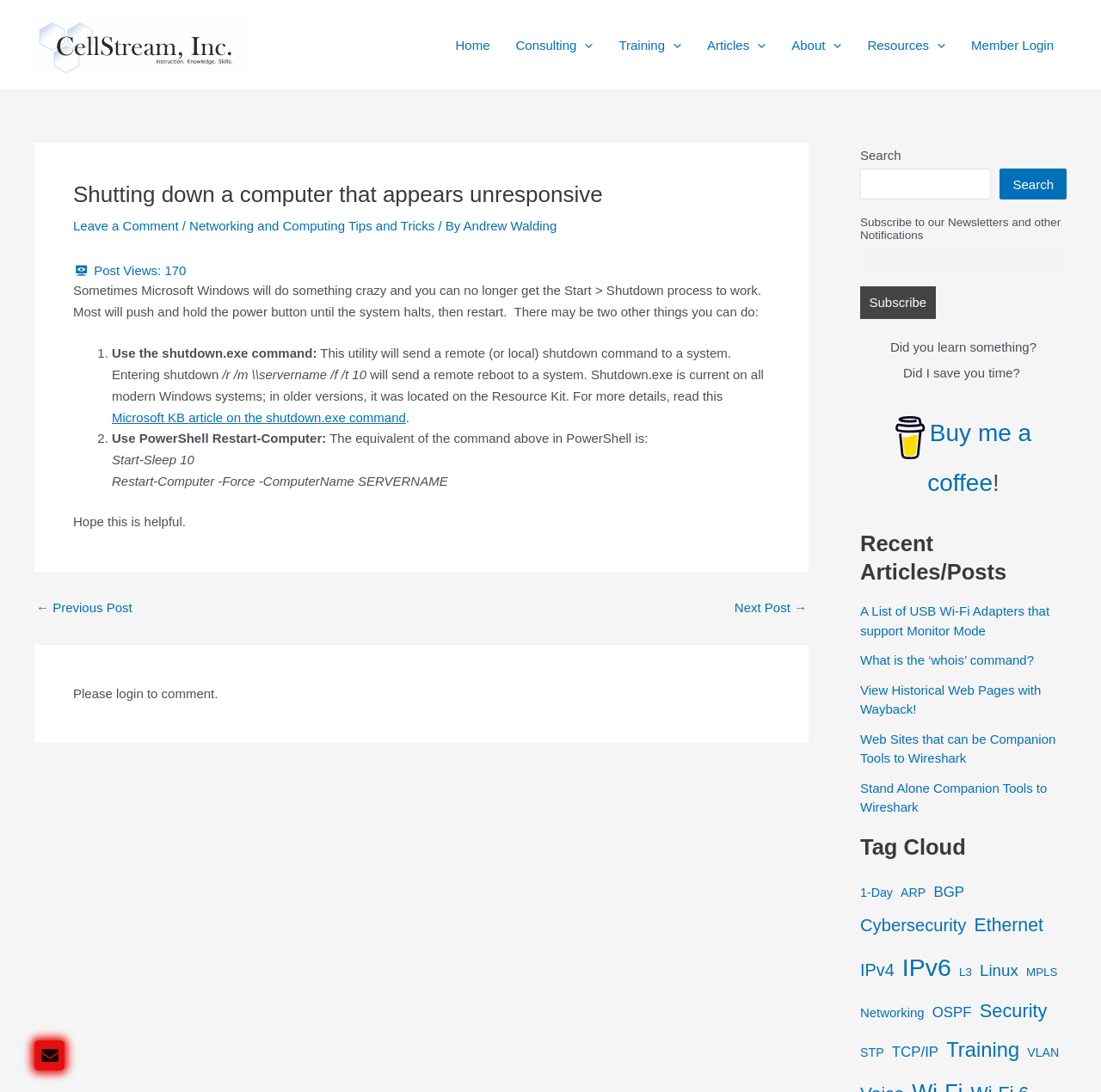Give a detailed account of the webpage's layout and content.

This webpage is about shutting down a computer that appears unresponsive. At the top, there is a navigation menu with links to "Home", "Consulting", "Training", "Articles", "About", "Resources", and "Member Login". Below the navigation menu, there is a main content area with an article titled "Shutting down a computer that appears unresponsive". The article has a heading, a brief introduction, and two numbered lists of solutions to shut down an unresponsive computer. The first solution is to use the shutdown.exe command, and the second solution is to use PowerShell Restart-Computer.

To the right of the main content area, there are three complementary sections. The first section has a search box and a button to search the website. The second section has a form to subscribe to newsletters and other notifications. The third section has a heading "Recent Articles/Posts" and lists several recent articles with links to them. Below this section, there is another section with a heading "Tag Cloud" and lists several tags with links to related articles.

At the bottom of the page, there is a post navigation section with links to the previous and next posts. There is also a section that says "Please login to comment" and a section that asks if the reader learned something or if the article saved them time, with a link to buy the author a coffee.